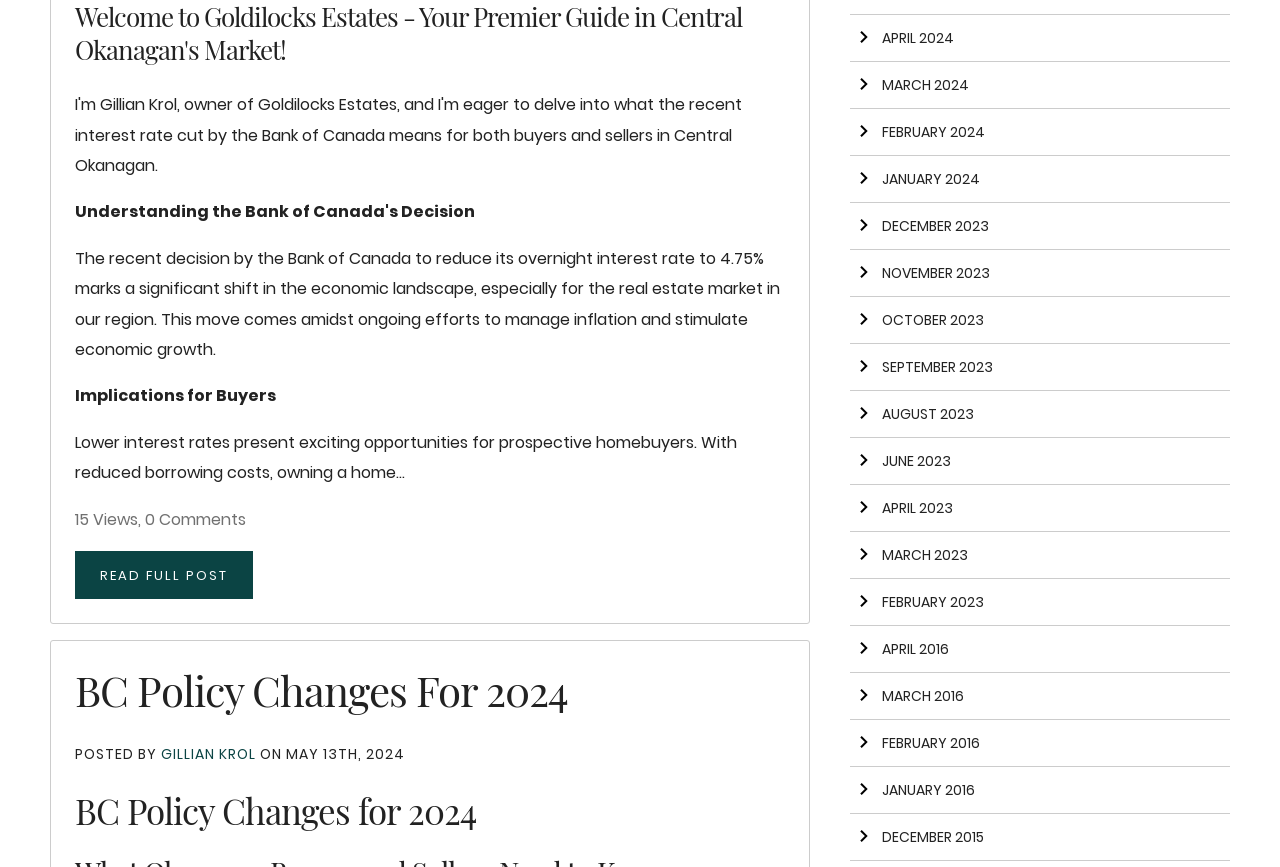Provide a brief response in the form of a single word or phrase:
What are the arrow links on the right side of the page for?

Navigating to previous months